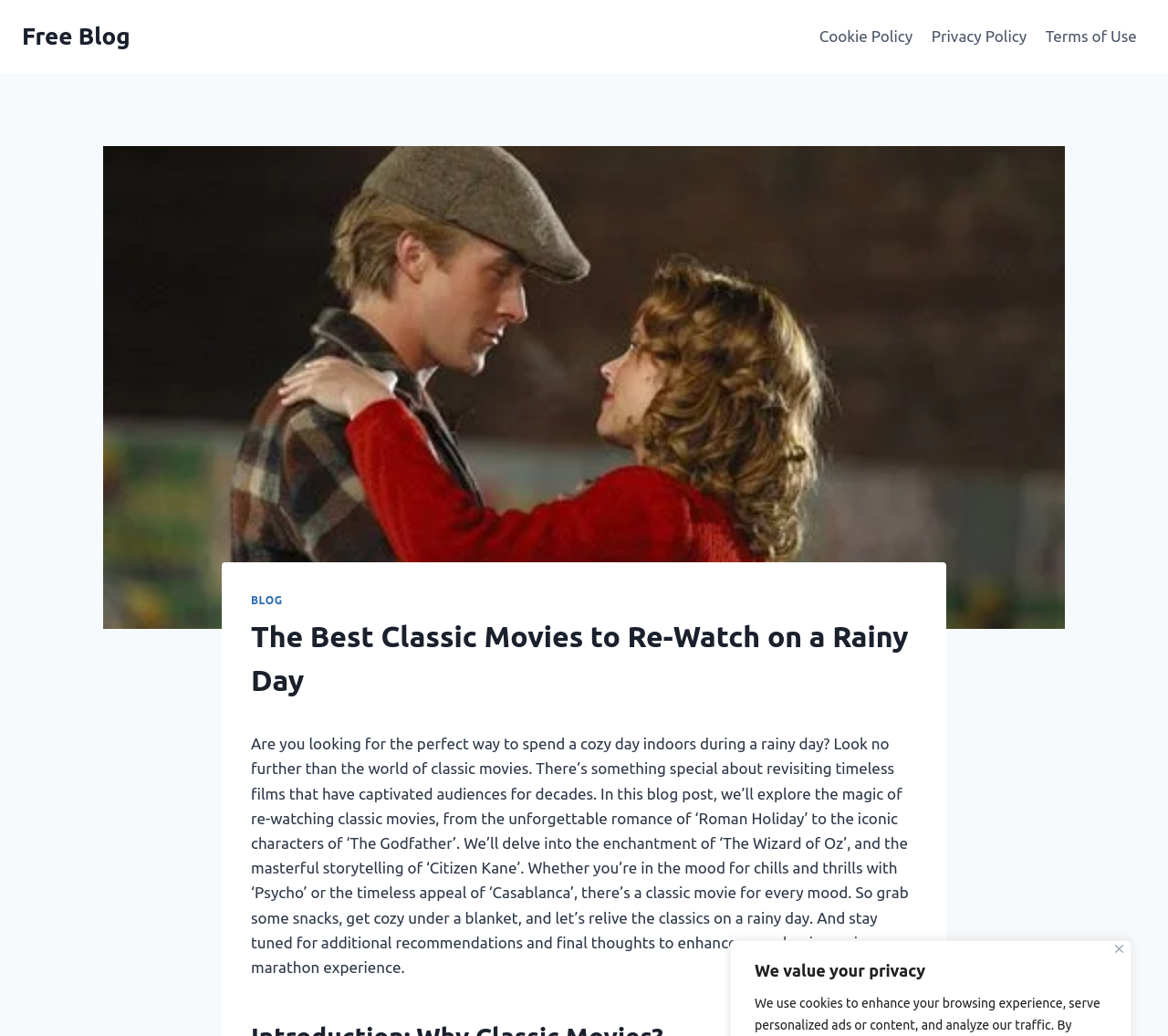Produce an elaborate caption capturing the essence of the webpage.

This webpage is about classic movies, with a focus on re-watching them on a rainy day. At the top right corner, there is a "Close" button accompanied by a small image. Below it, a heading reads "We value your privacy". On the top left, there is a link to "Free Blog". 

A navigation menu, labeled as "Primary Navigation", is located at the top center of the page, containing three links: "Cookie Policy", "Privacy Policy", and "Terms of Use", arranged from left to right.

A large image, likely a poster or a screenshot, dominates the top half of the page, with a header section overlaid on top of it. The header section contains a link to "BLOG" and a heading that reads "The Best Classic Movies to Re-Watch on a Rainy Day". 

Below the image, a block of text provides an introduction to the blog post, discussing the appeal of classic movies and promising to explore the magic of re-watching them. The text mentions several classic movie titles, including "Roman Holiday", "The Godfather", "The Wizard of Oz", "Citizen Kane", "Psycho", and "Casablanca". The text concludes by inviting readers to get cozy and relive the classics on a rainy day.